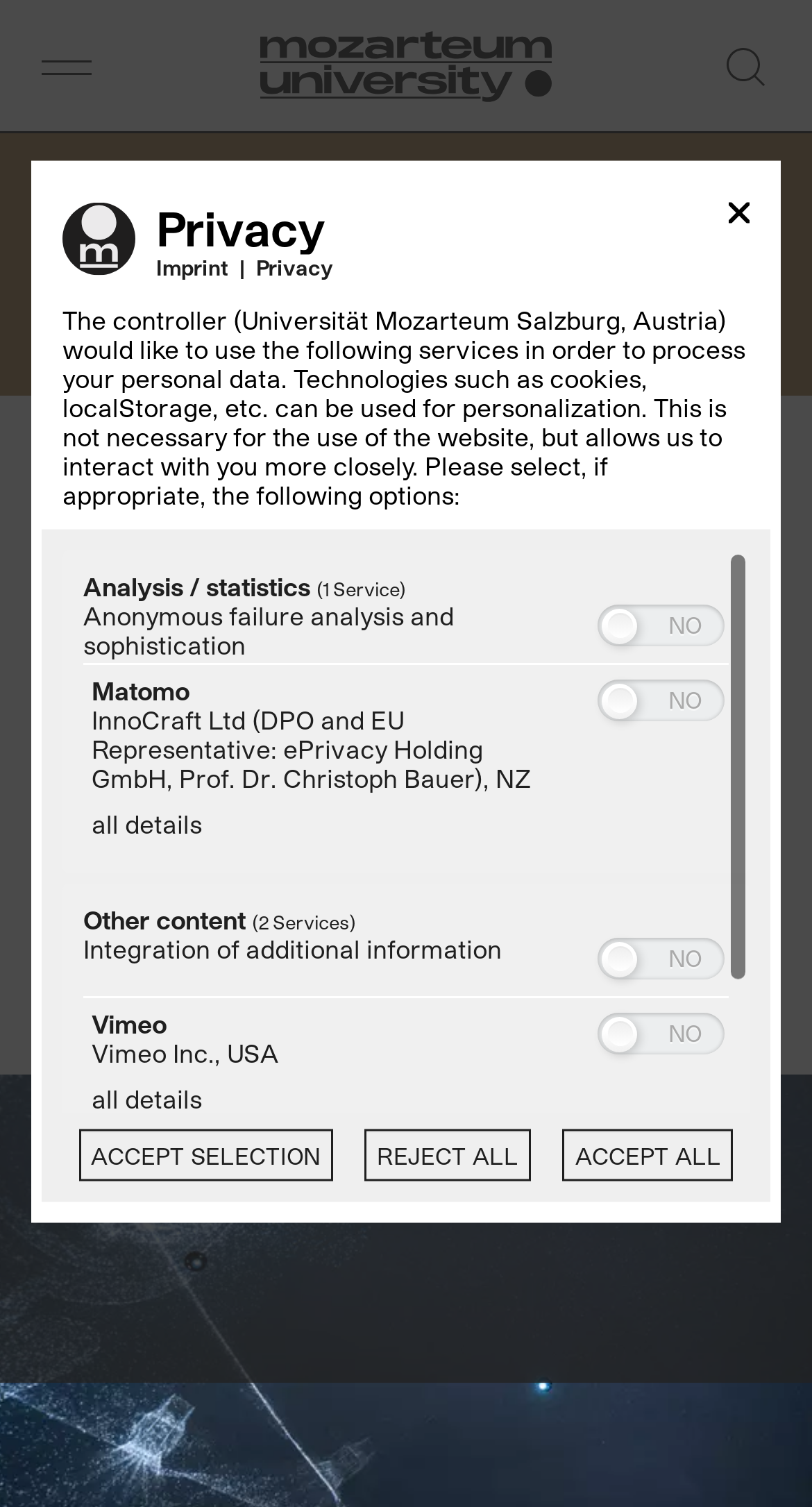What is the purpose of the 'Analysis / statistics' service?
Answer with a single word or short phrase according to what you see in the image.

Anonymous failure analysis and sophistication